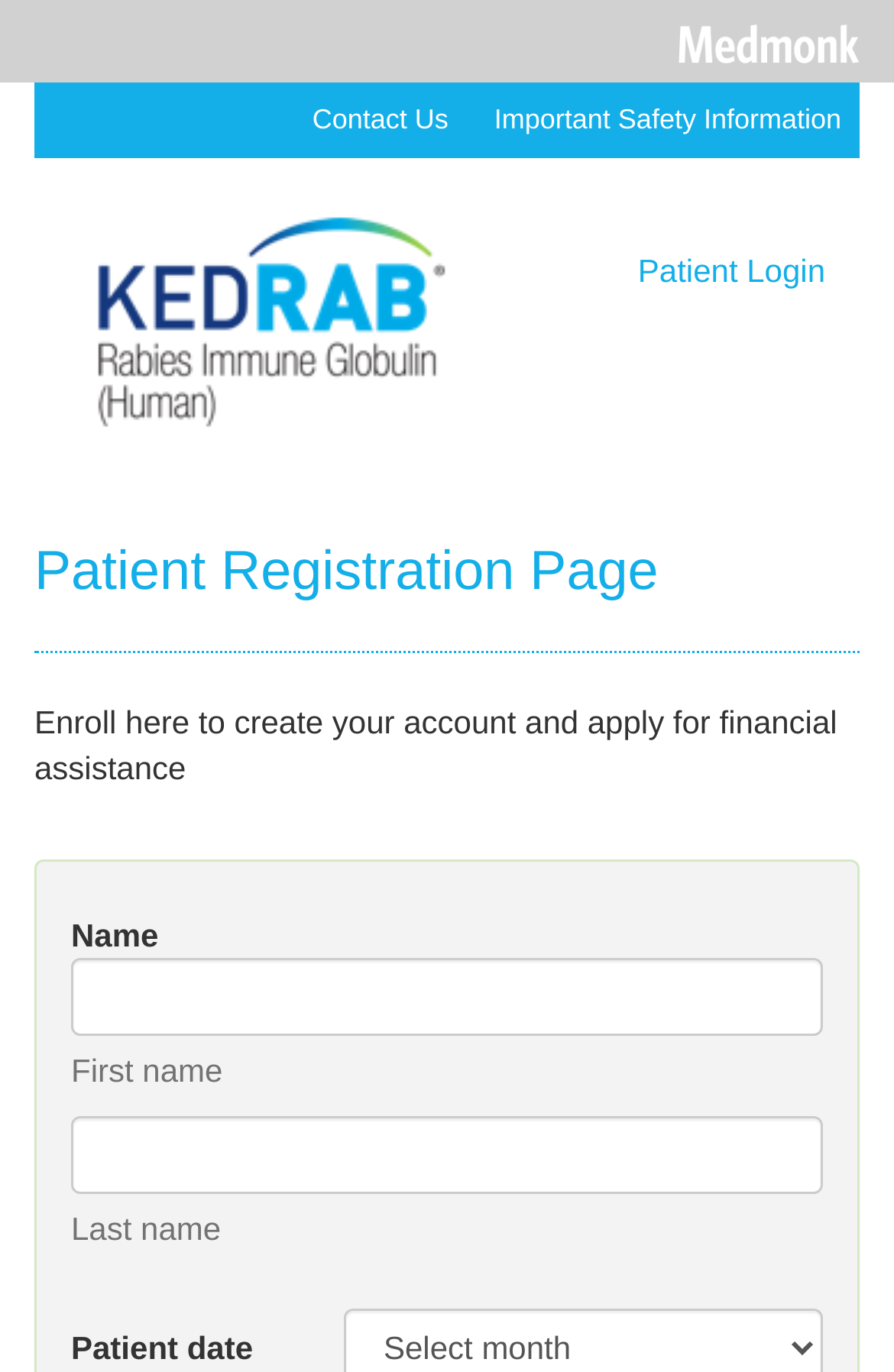Answer the question in a single word or phrase:
How many text fields are required for registration?

Two